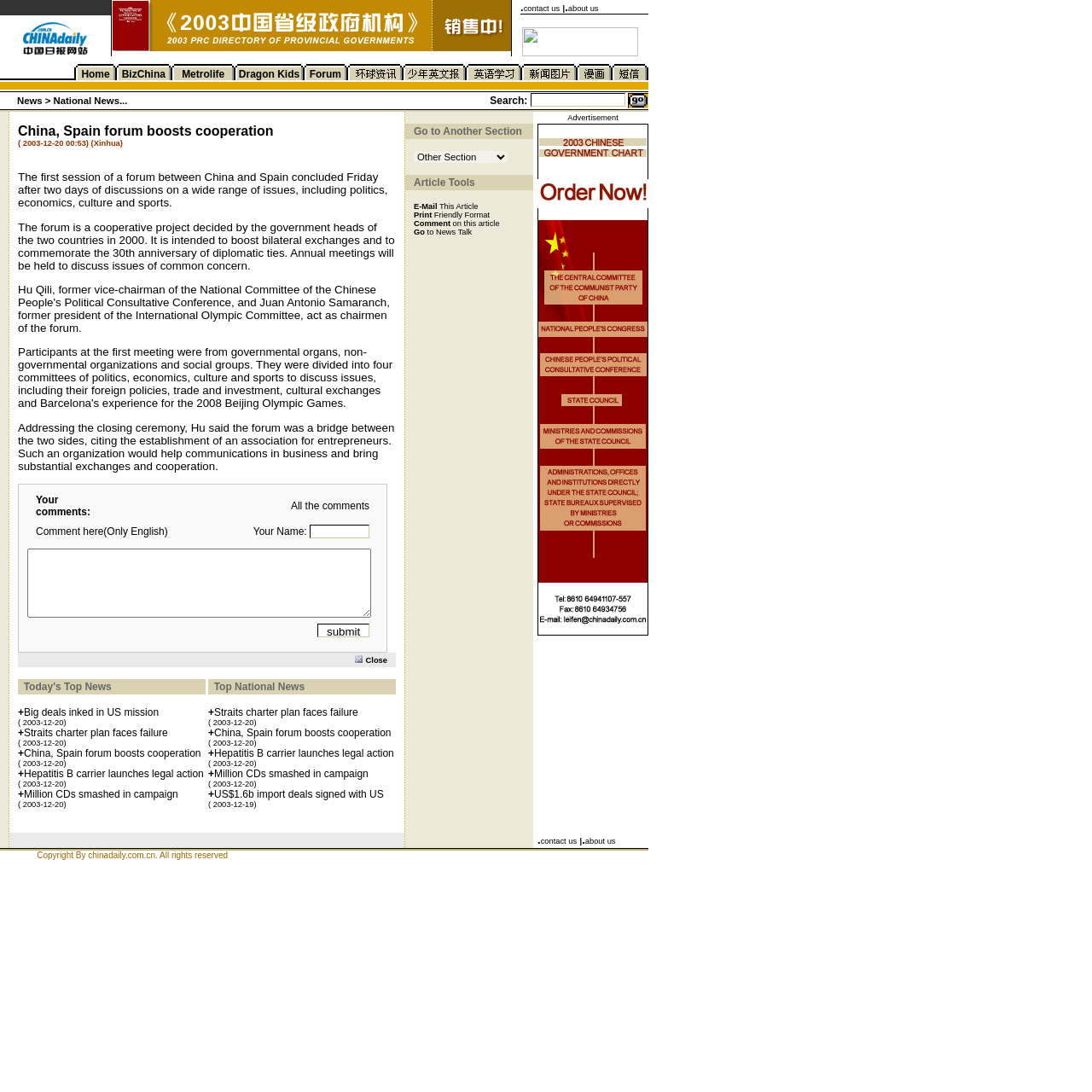What is the content of the first table cell?
Refer to the image and provide a one-word or short phrase answer.

Image